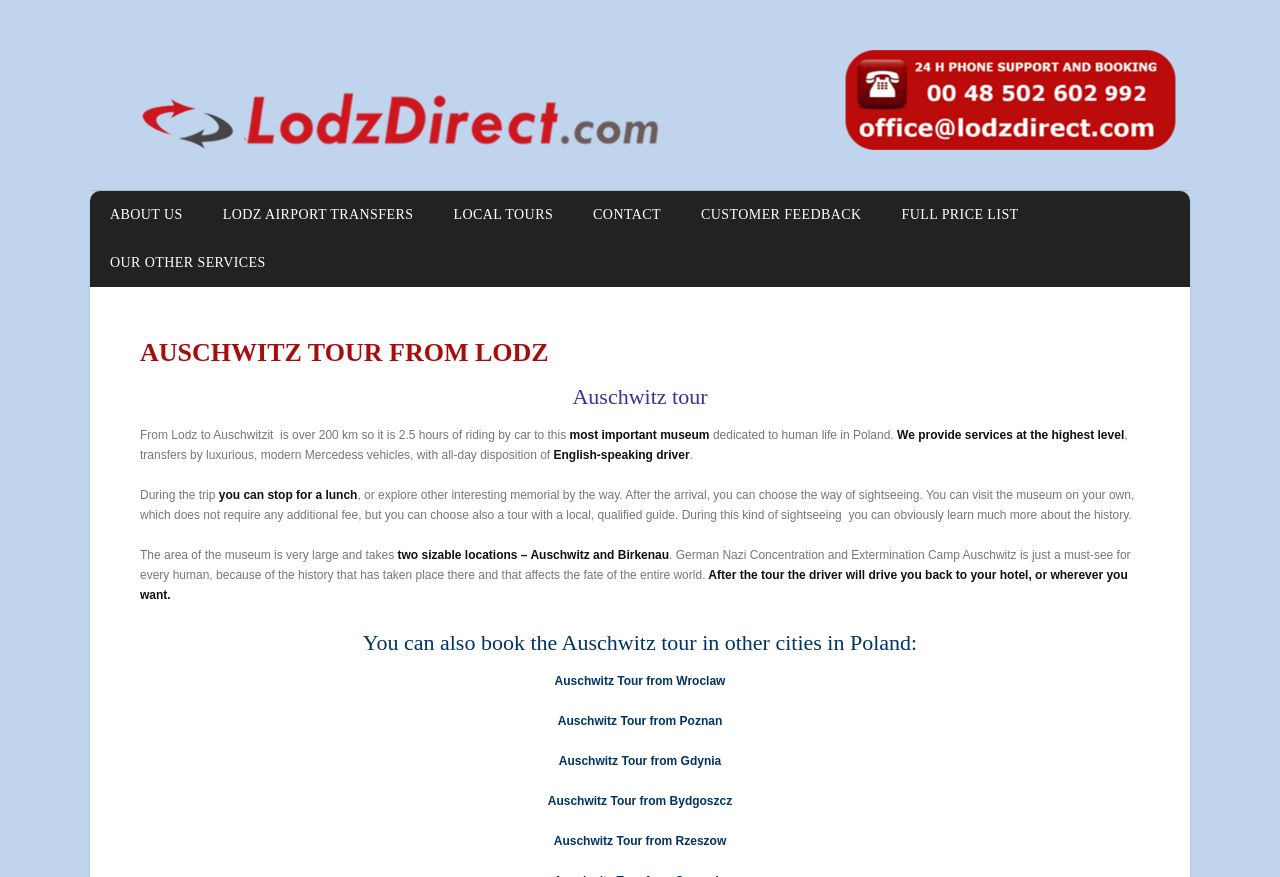Please identify the bounding box coordinates of the region to click in order to complete the task: "Book the Auschwitz tour from Lodz". The coordinates must be four float numbers between 0 and 1, specified as [left, top, right, bottom].

[0.109, 0.385, 0.429, 0.418]